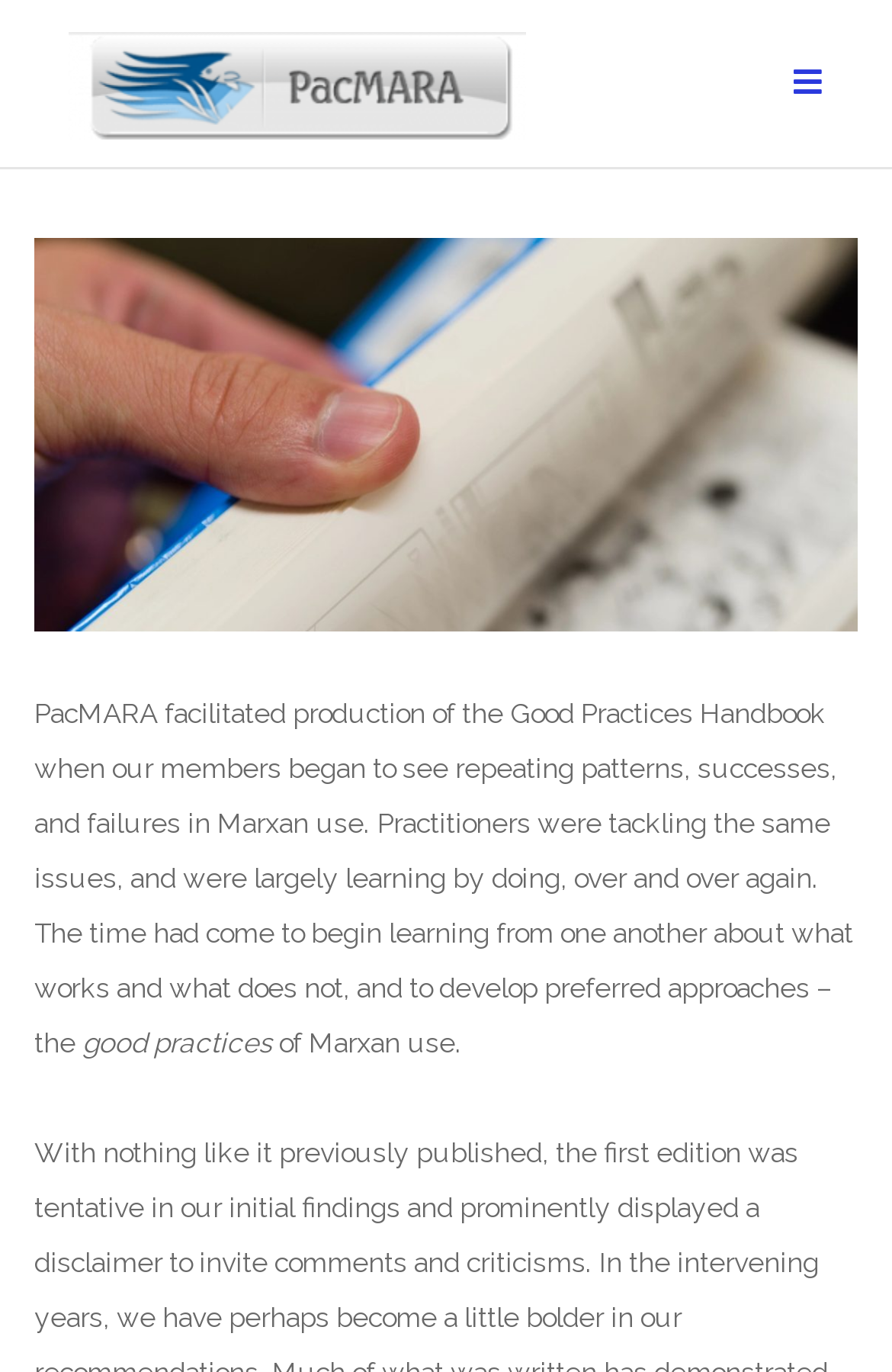Respond to the following question with a brief word or phrase:
What is the relationship between PacMARA and the Good Practices Handbook?

PacMARA facilitated production